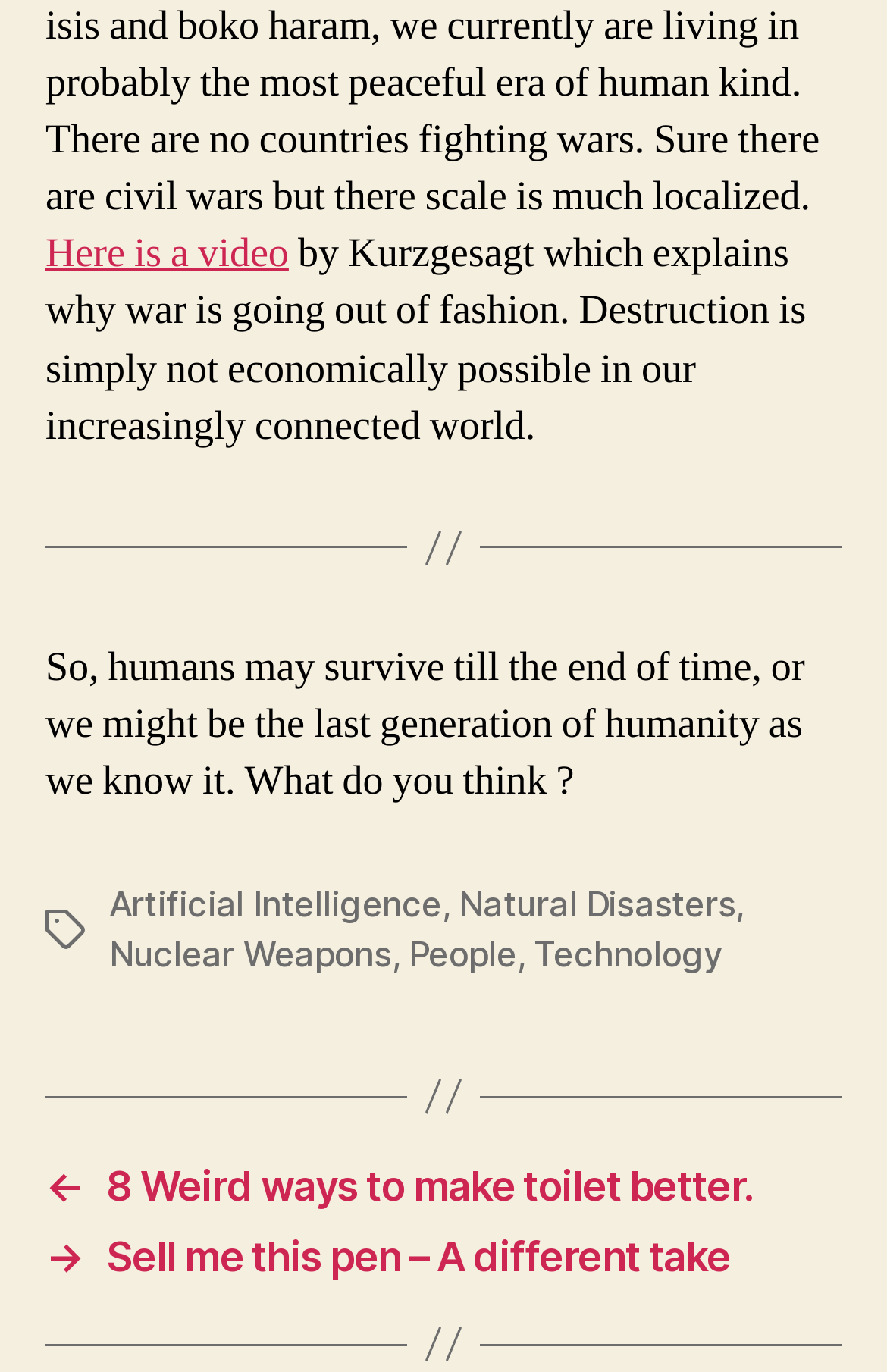Identify the bounding box coordinates of the clickable section necessary to follow the following instruction: "View the post about making toilet better". The coordinates should be presented as four float numbers from 0 to 1, i.e., [left, top, right, bottom].

[0.051, 0.846, 0.949, 0.881]